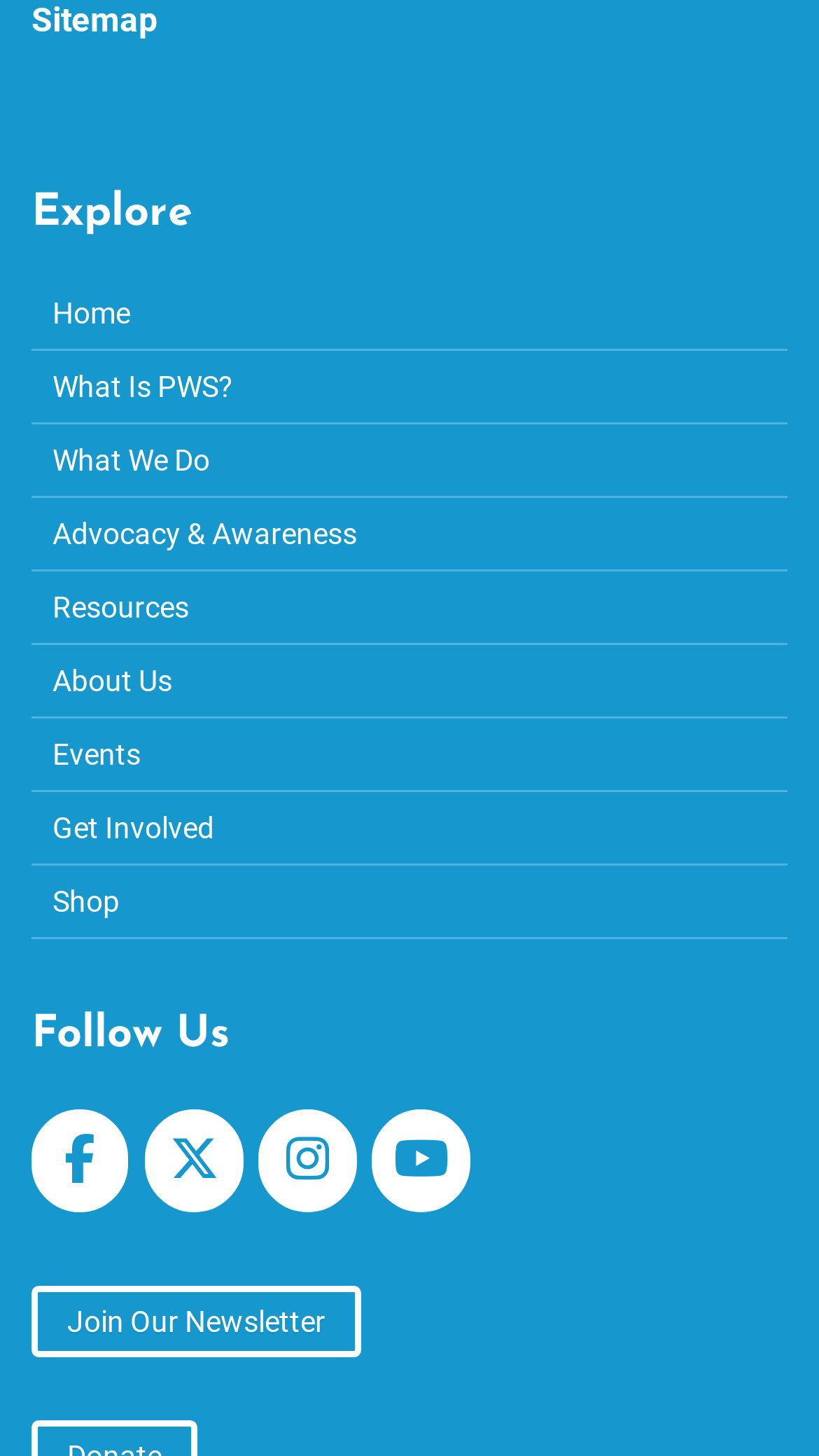Can you specify the bounding box coordinates of the area that needs to be clicked to fulfill the following instruction: "Join Our Newsletter"?

[0.038, 0.883, 0.441, 0.932]